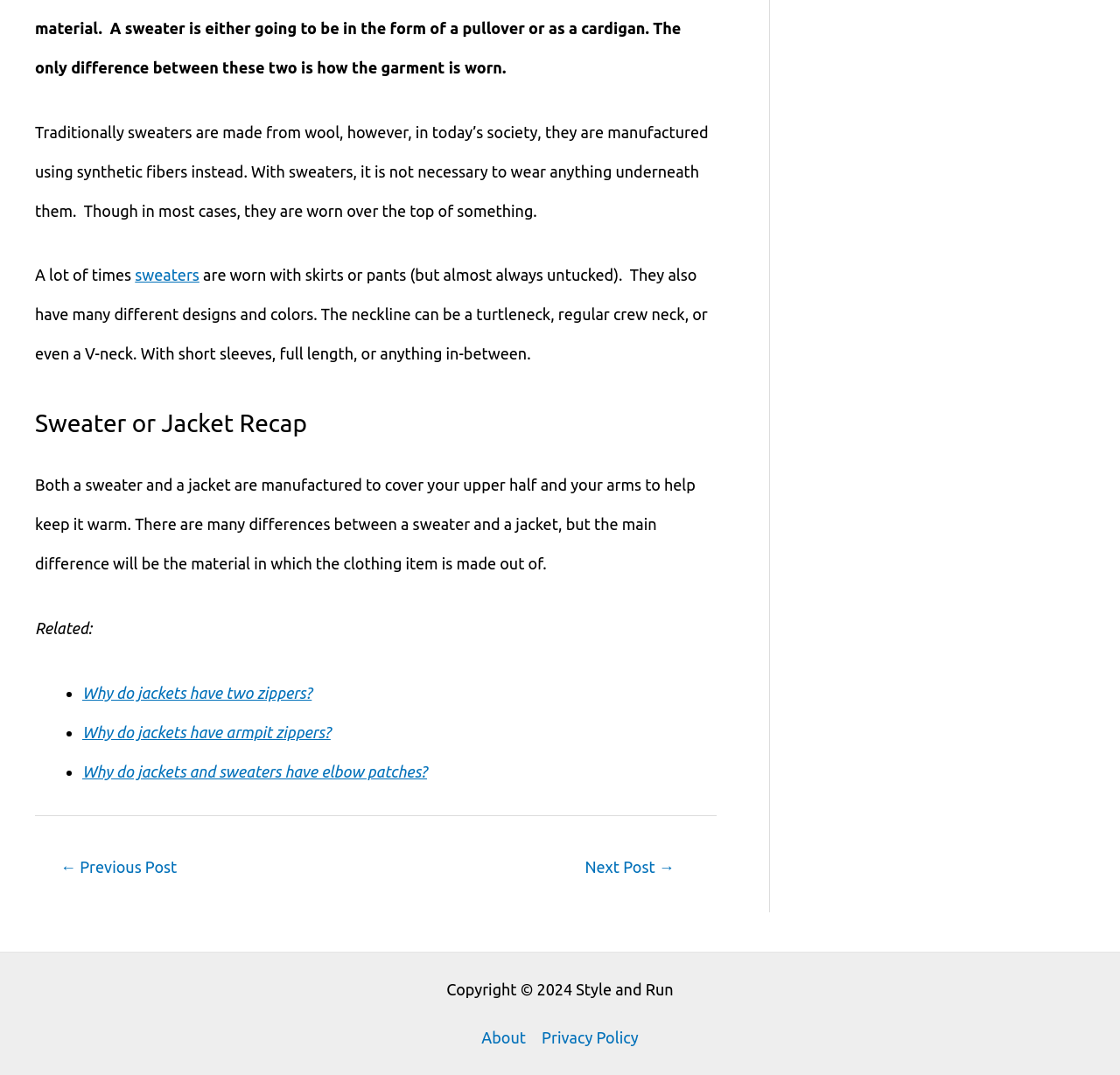How many related links are provided?
Examine the image closely and answer the question with as much detail as possible.

The number of related links can be determined by counting the link elements with ListMarker elements, which are '•', indicating three related links.